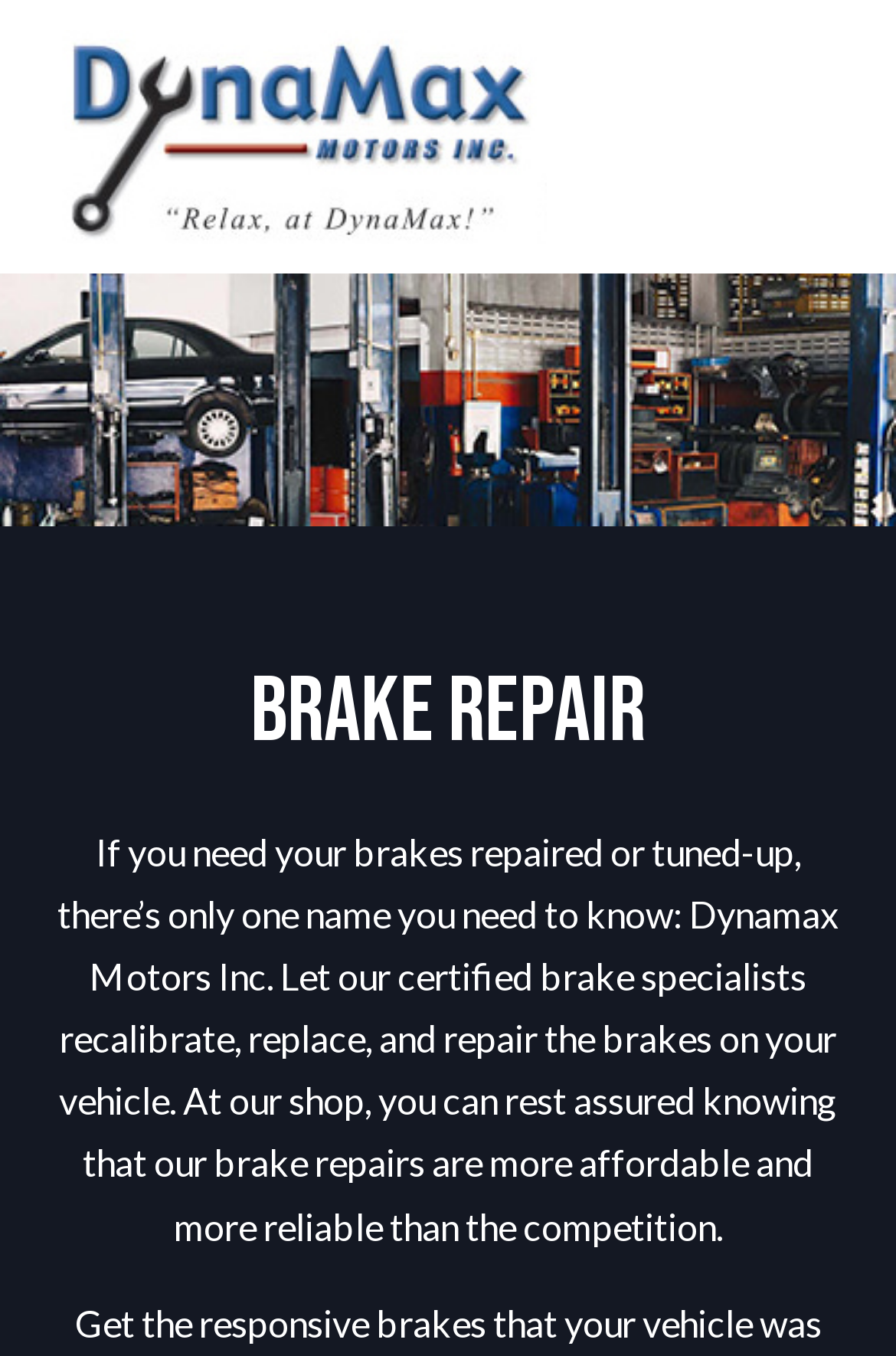From the element description brake specialists, predict the bounding box coordinates of the UI element. The coordinates must be specified in the format (top-left x, top-left y, bottom-right x, bottom-right y) and should be within the 0 to 1 range.

[0.603, 0.703, 0.9, 0.735]